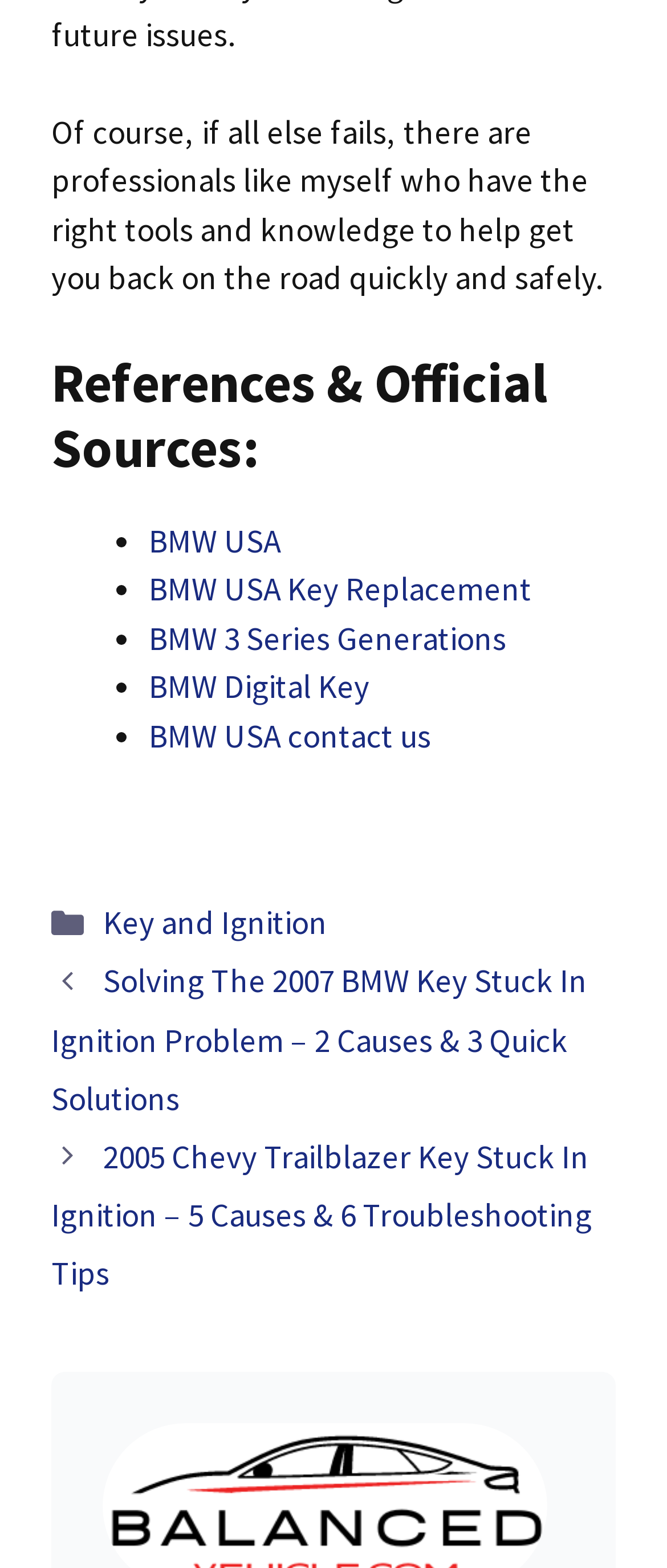Identify the bounding box coordinates for the region to click in order to carry out this instruction: "View the 'Solving The 2007 BMW Key Stuck In Ignition Problem – 2 Causes & 3 Quick Solutions' post". Provide the coordinates using four float numbers between 0 and 1, formatted as [left, top, right, bottom].

[0.077, 0.612, 0.88, 0.713]